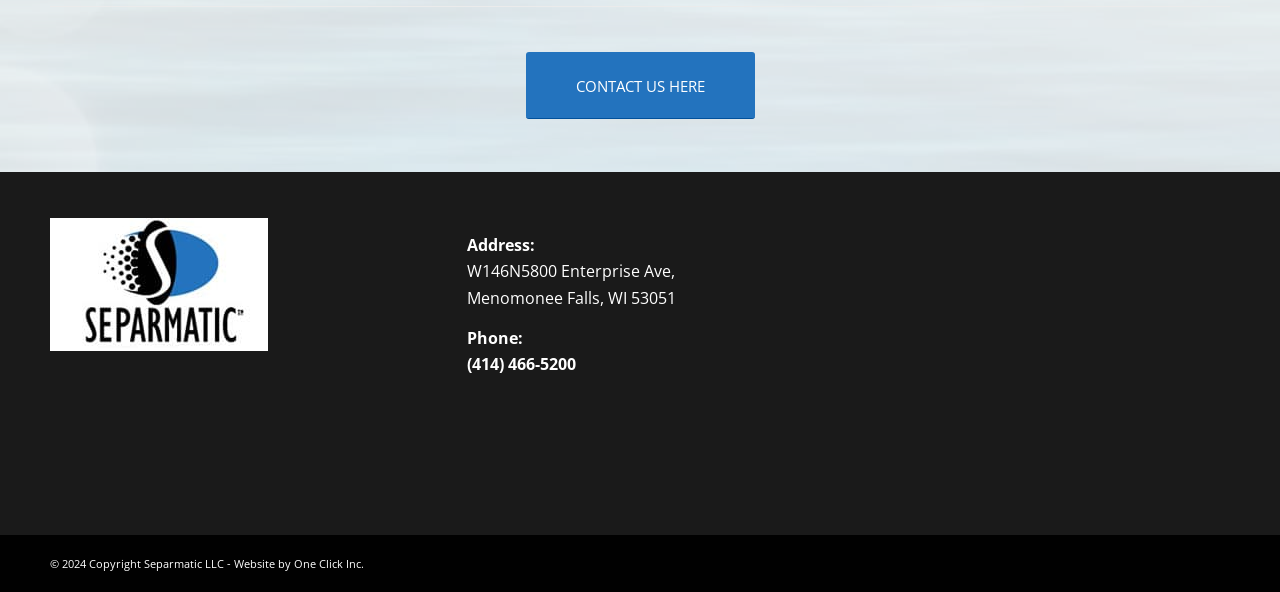What is the purpose of the 'CONTACT US HERE' link?
Refer to the image and respond with a one-word or short-phrase answer.

To contact the company